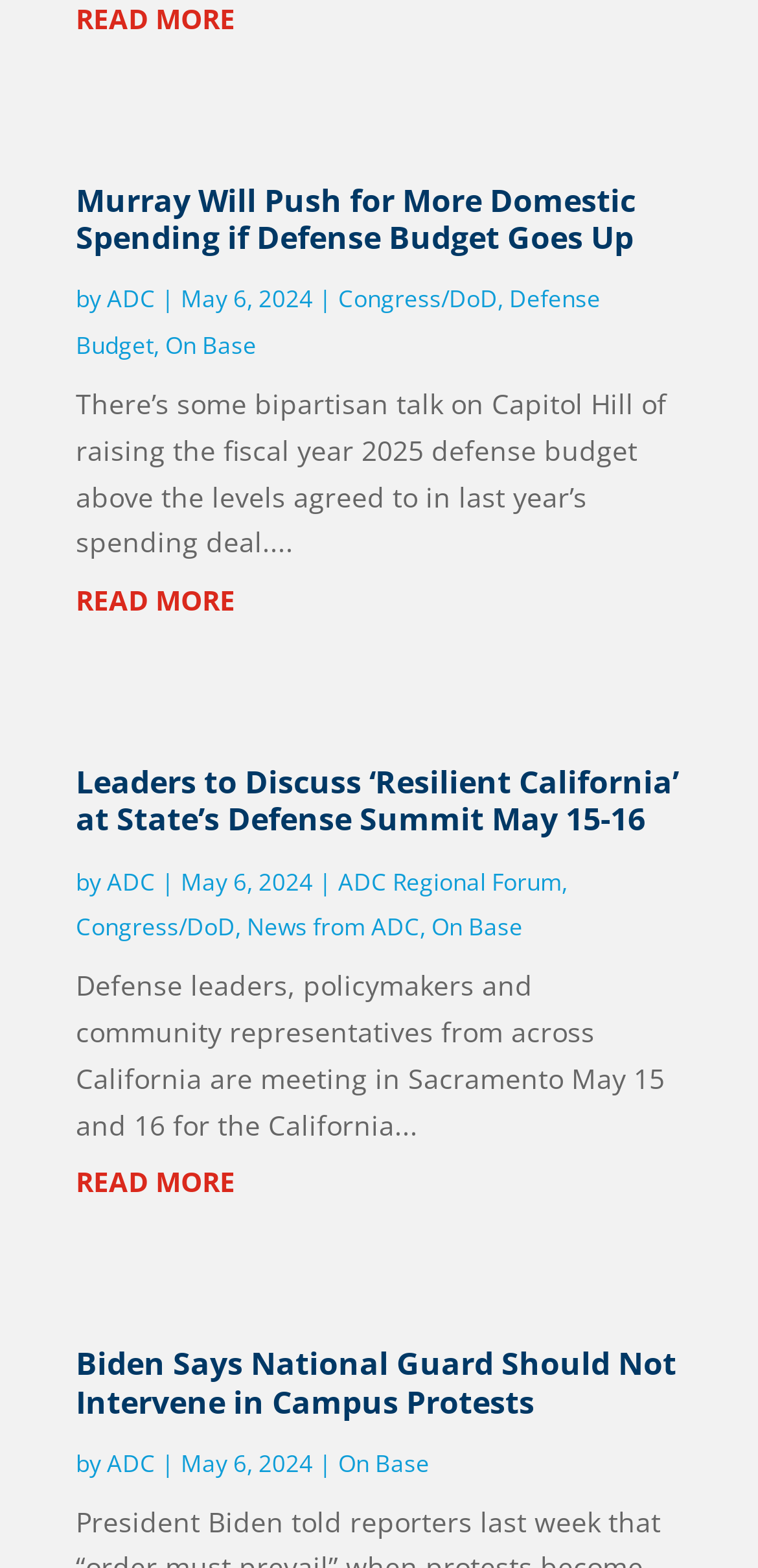Please locate the bounding box coordinates of the element that should be clicked to achieve the given instruction: "Read more about Murray Will Push for More Domestic Spending if Defense Budget Goes Up".

[0.1, 0.361, 0.9, 0.405]